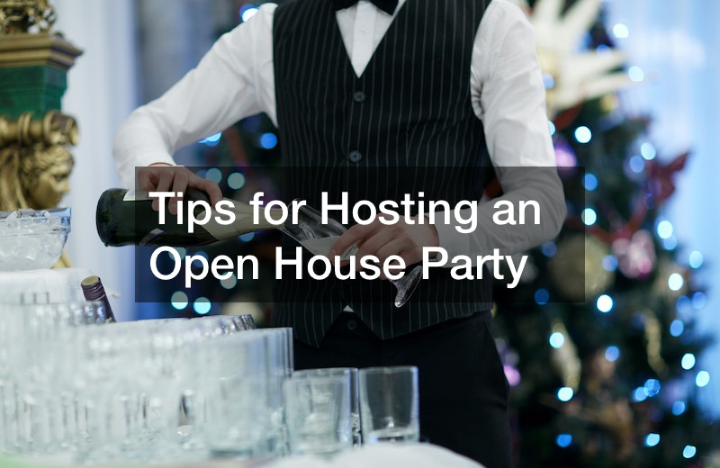Illustrate the image with a detailed and descriptive caption.

In this elegant setting, a well-dressed server pours a drink as part of the preparations for an open house party, capturing the essence of hospitality. With a beautifully decorated backdrop featuring a blurred tree adorned with twinkling lights, the scene conveys a festive atmosphere perfect for welcoming guests. The caption, "Tips for Hosting an Open House Party," highlights the article's focus on creating enjoyable gatherings, emphasizing the server's role in ensuring guests feel welcomed and well-catered to during the event. This image beautifully encapsulates the spirit of celebration and thoughtful planning central to hosting successful social occasions.